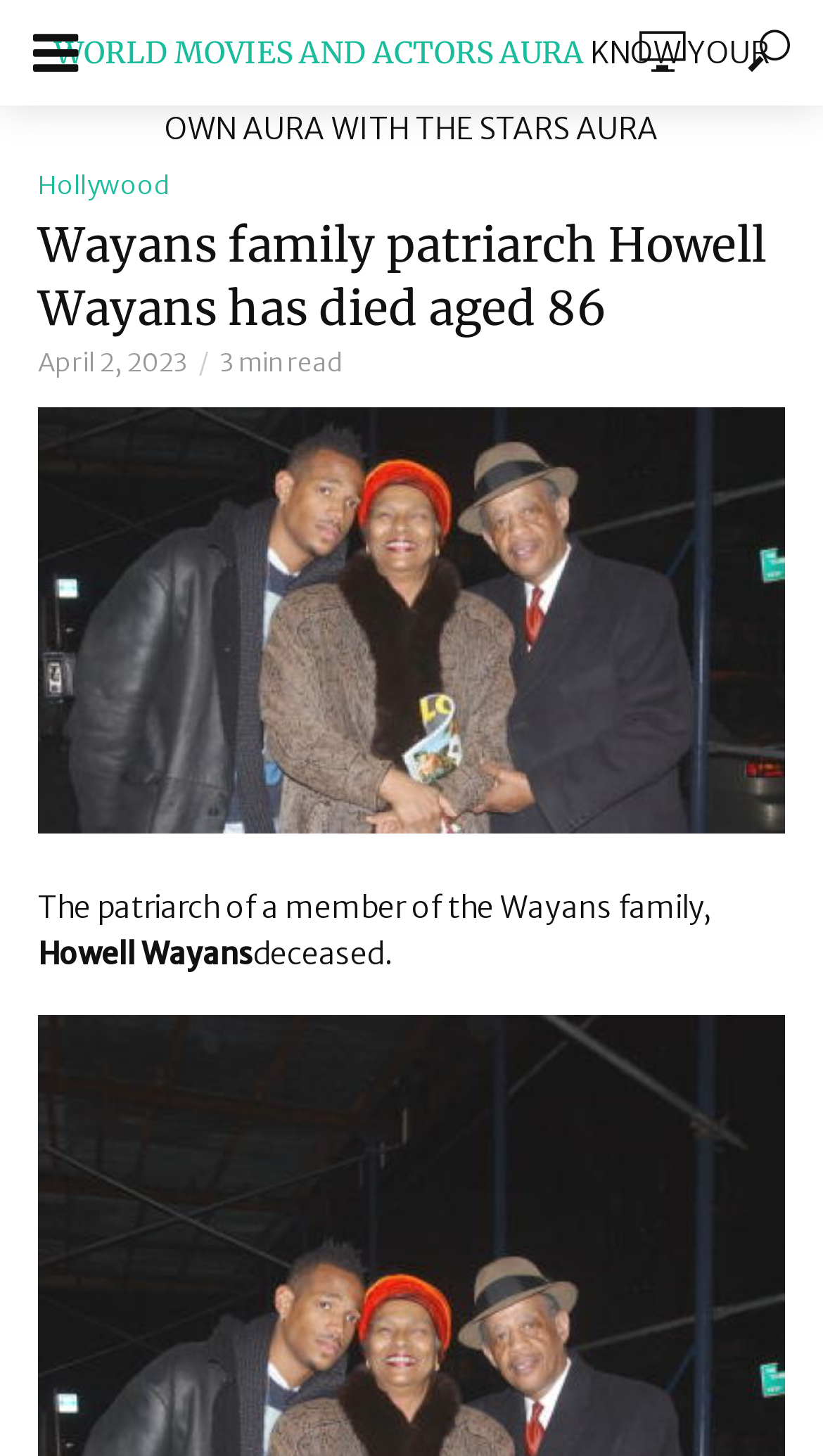Describe all visible elements and their arrangement on the webpage.

The webpage is about the news of Howell Wayans, the patriarch of the Wayans family, passing away at the age of 86. At the top, there is a link to "WORLD MOVIES AND ACTORS AURA" and a static text "KNOW YOUR OWN AURA WITH THE STARS AURA" next to it. On the top left, there is a button with an icon. Below these elements, there are several links to different categories, including "CONTACT US", "BLOG", "HOLLYWOOD", "BOLLYWOOD", "SOUTH", "FASHION", and "ENTERTAINMENT".

The main content of the webpage is an article about Howell Wayans' death. The title of the article, "Wayans family patriarch Howell Wayans has died aged 86", is a heading that spans almost the entire width of the page. Below the title, there is a link to "Hollywood" and some metadata, including the date "April 2, 2023" and the estimated reading time "3 min read". The article itself is divided into paragraphs, with the first sentence stating that Howell Wayans, the patriarch of the Wayans family, has passed away. His name is highlighted in the text.